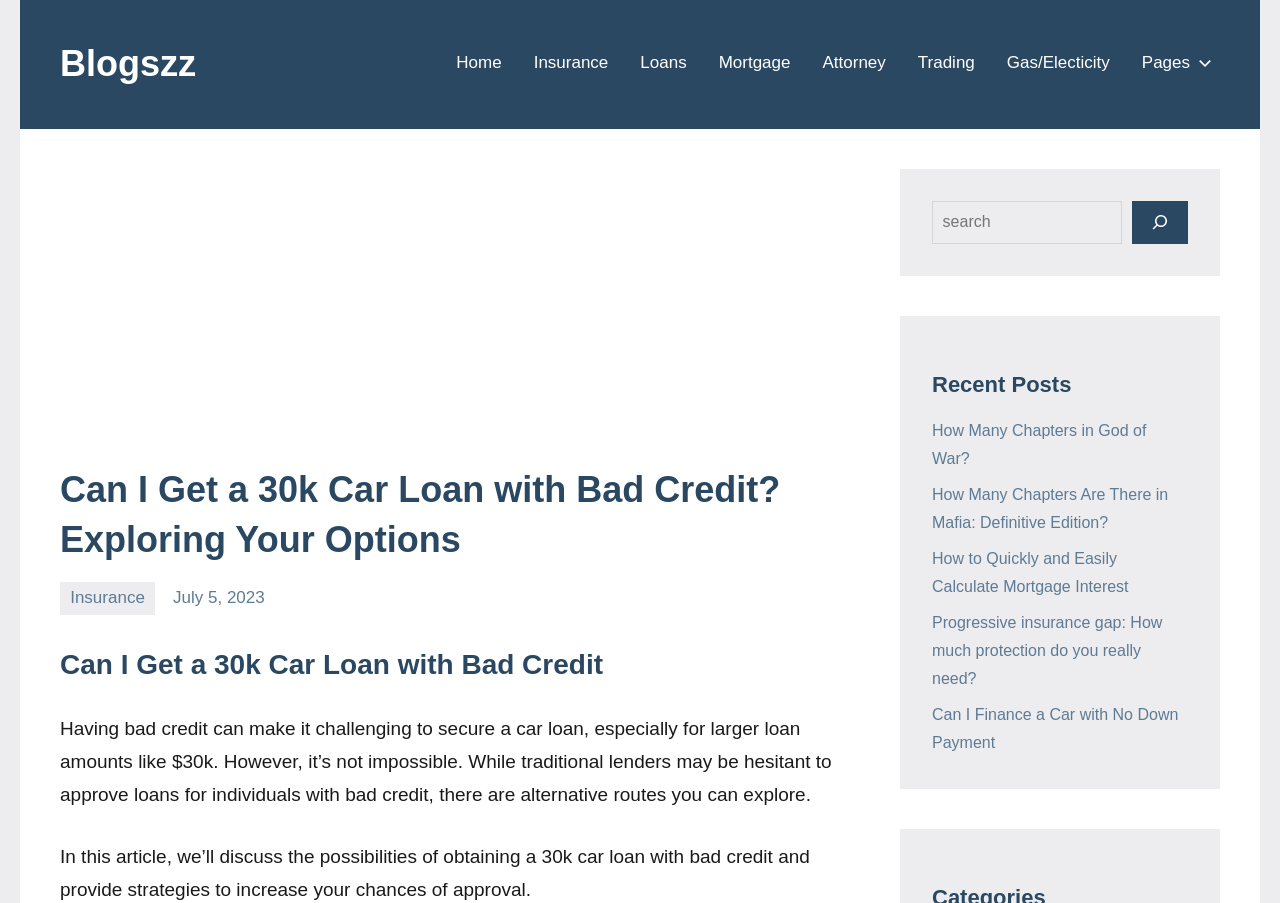Please identify the bounding box coordinates for the region that you need to click to follow this instruction: "Check the 'Recent Posts'".

[0.728, 0.41, 0.928, 0.444]